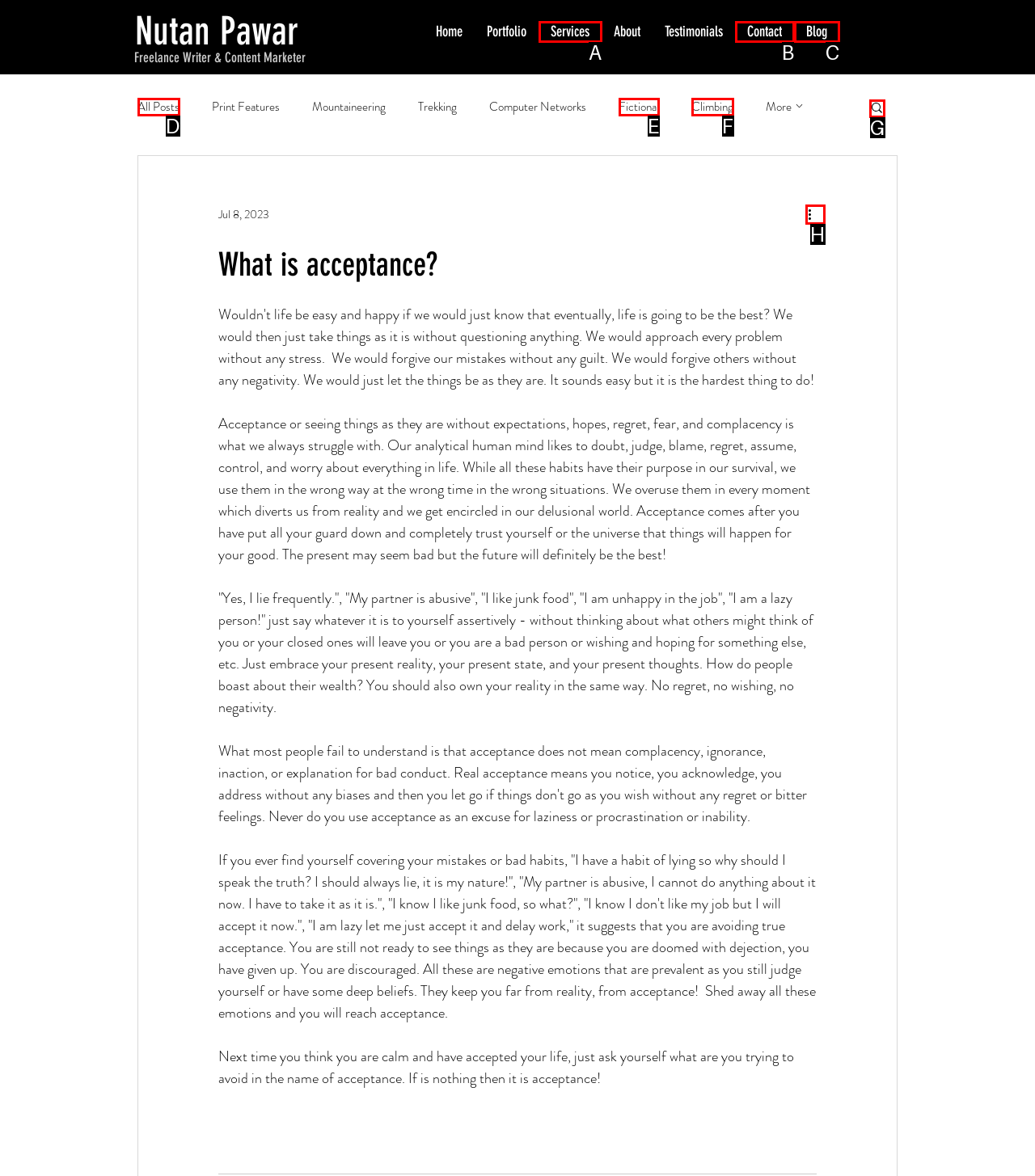Which HTML element should be clicked to fulfill the following task: Click the 'Contact Us' link?
Reply with the letter of the appropriate option from the choices given.

None